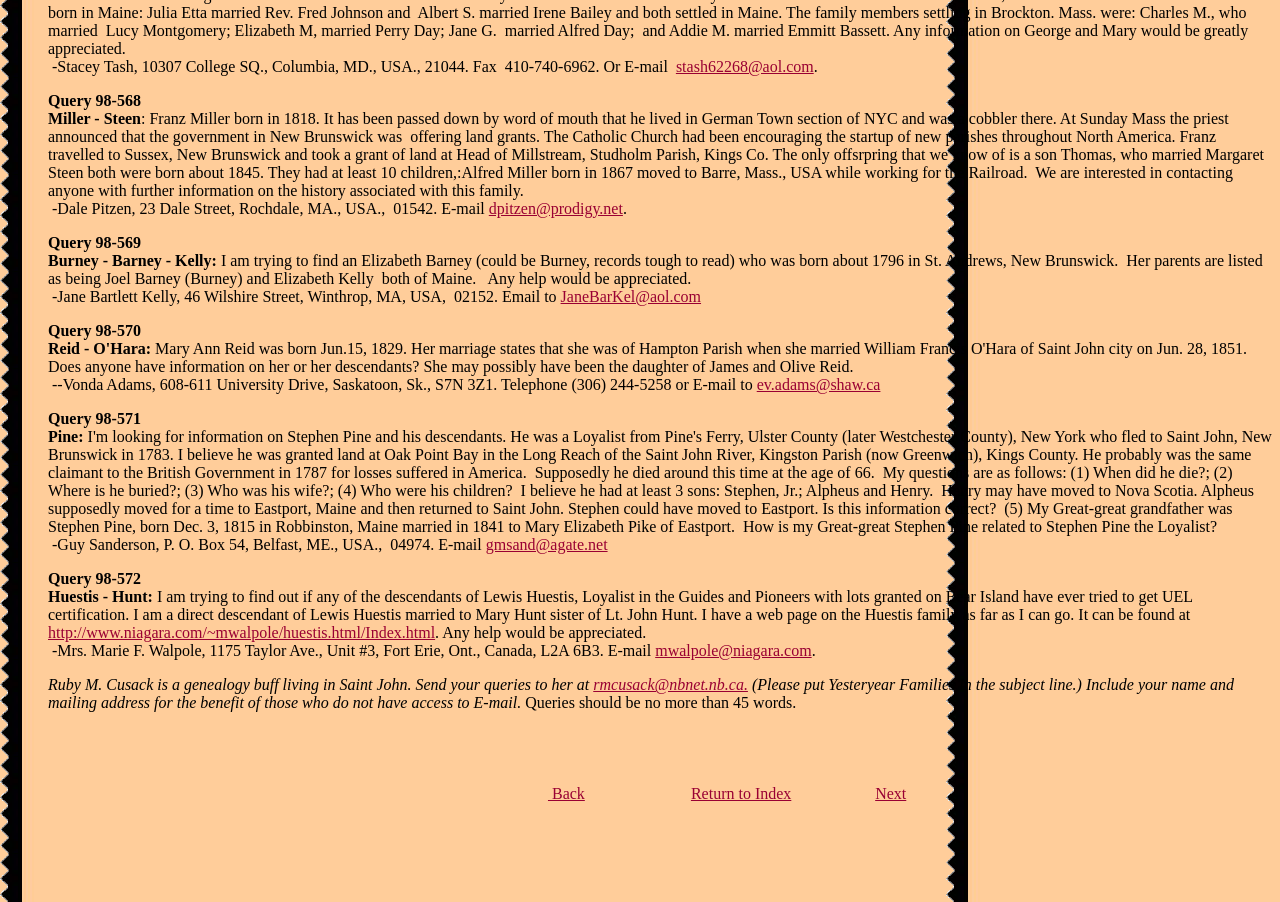Determine the bounding box for the described UI element: "Return to Index".

[0.54, 0.87, 0.618, 0.889]